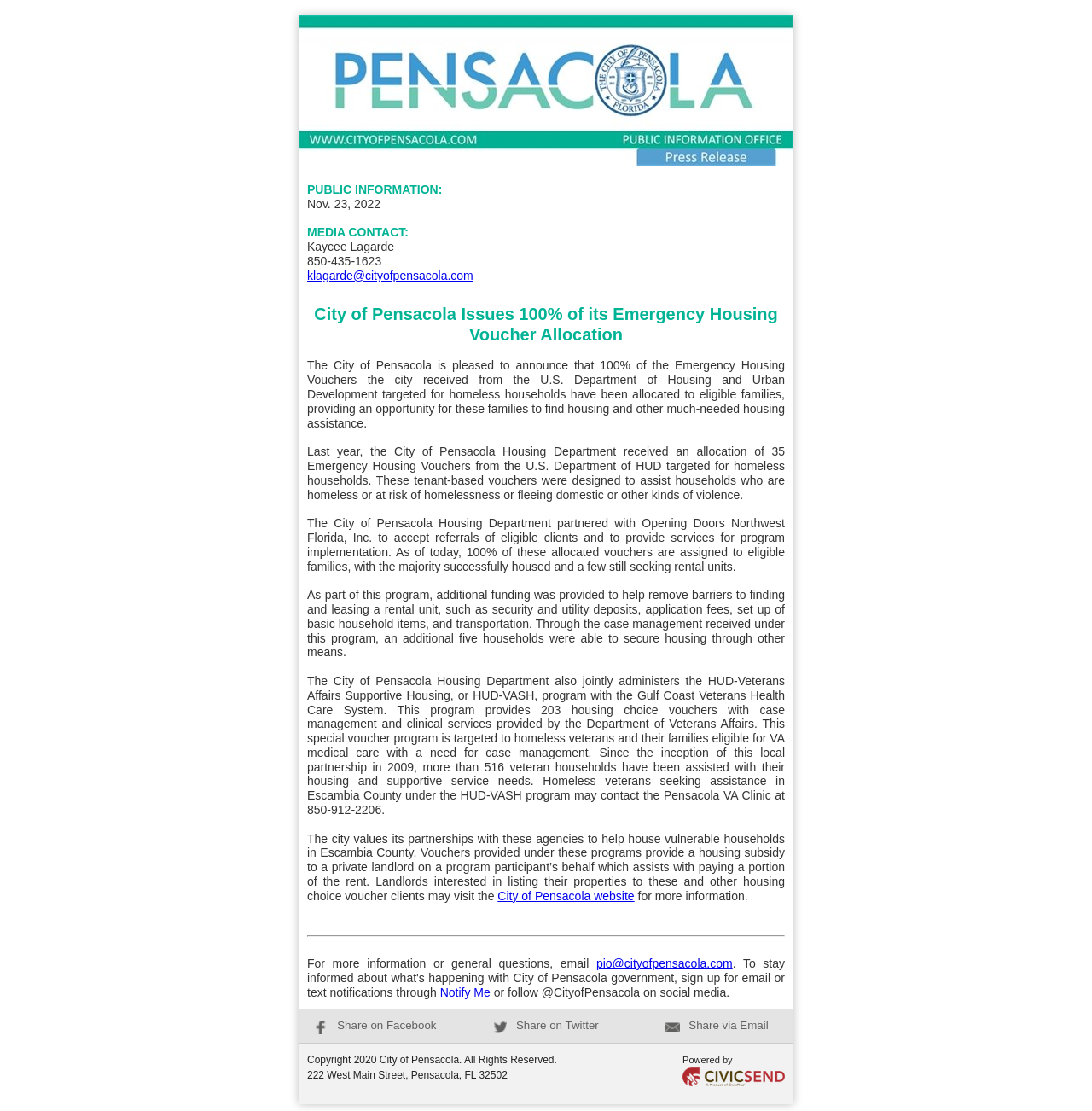Please specify the bounding box coordinates of the area that should be clicked to accomplish the following instruction: "Click the link to contact Kaycee Lagarde". The coordinates should consist of four float numbers between 0 and 1, i.e., [left, top, right, bottom].

[0.281, 0.242, 0.433, 0.254]